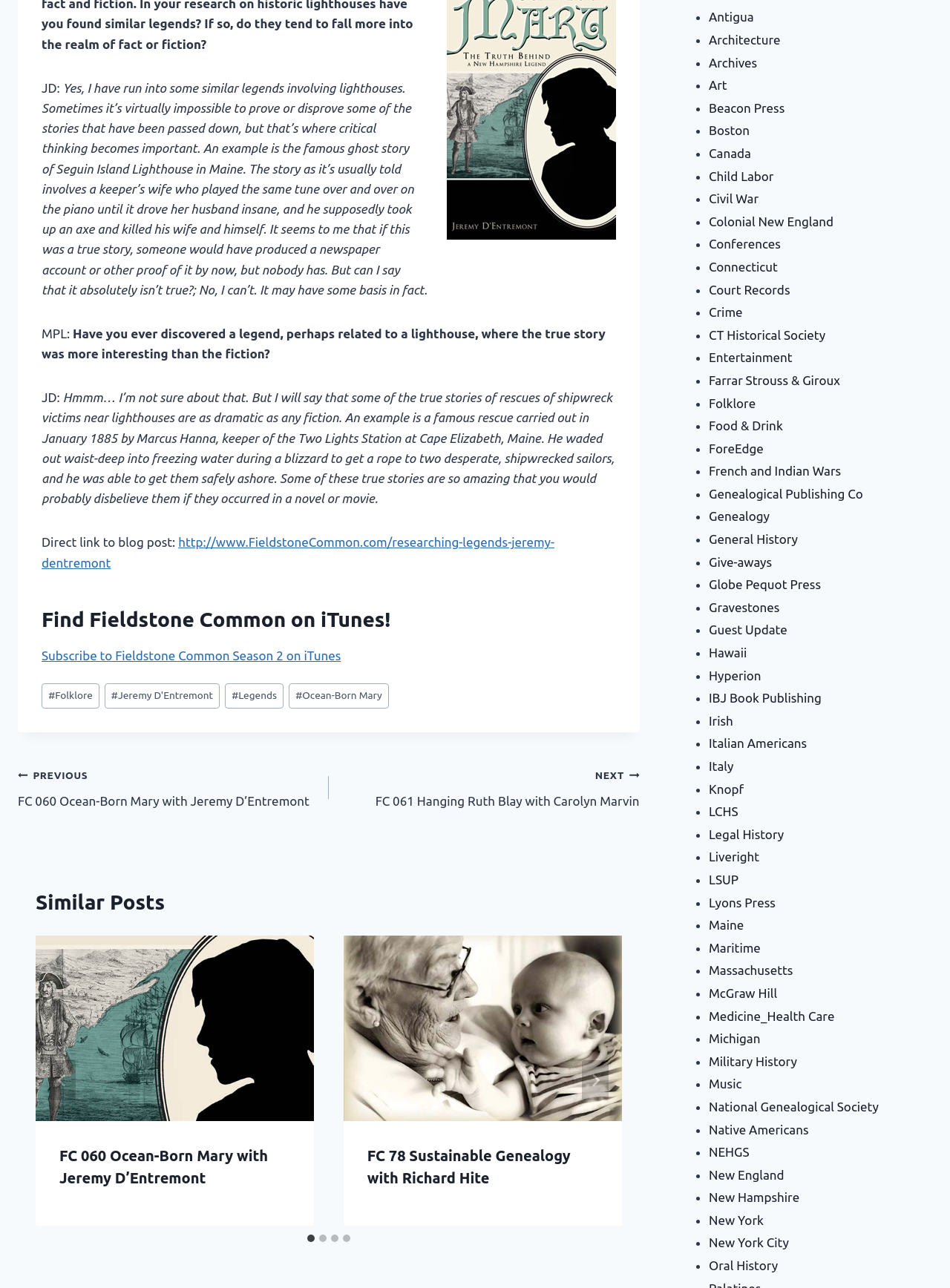Please specify the bounding box coordinates in the format (top-left x, top-left y, bottom-right x, bottom-right y), with values ranging from 0 to 1. Identify the bounding box for the UI component described as follows: Military History

[0.746, 0.818, 0.839, 0.829]